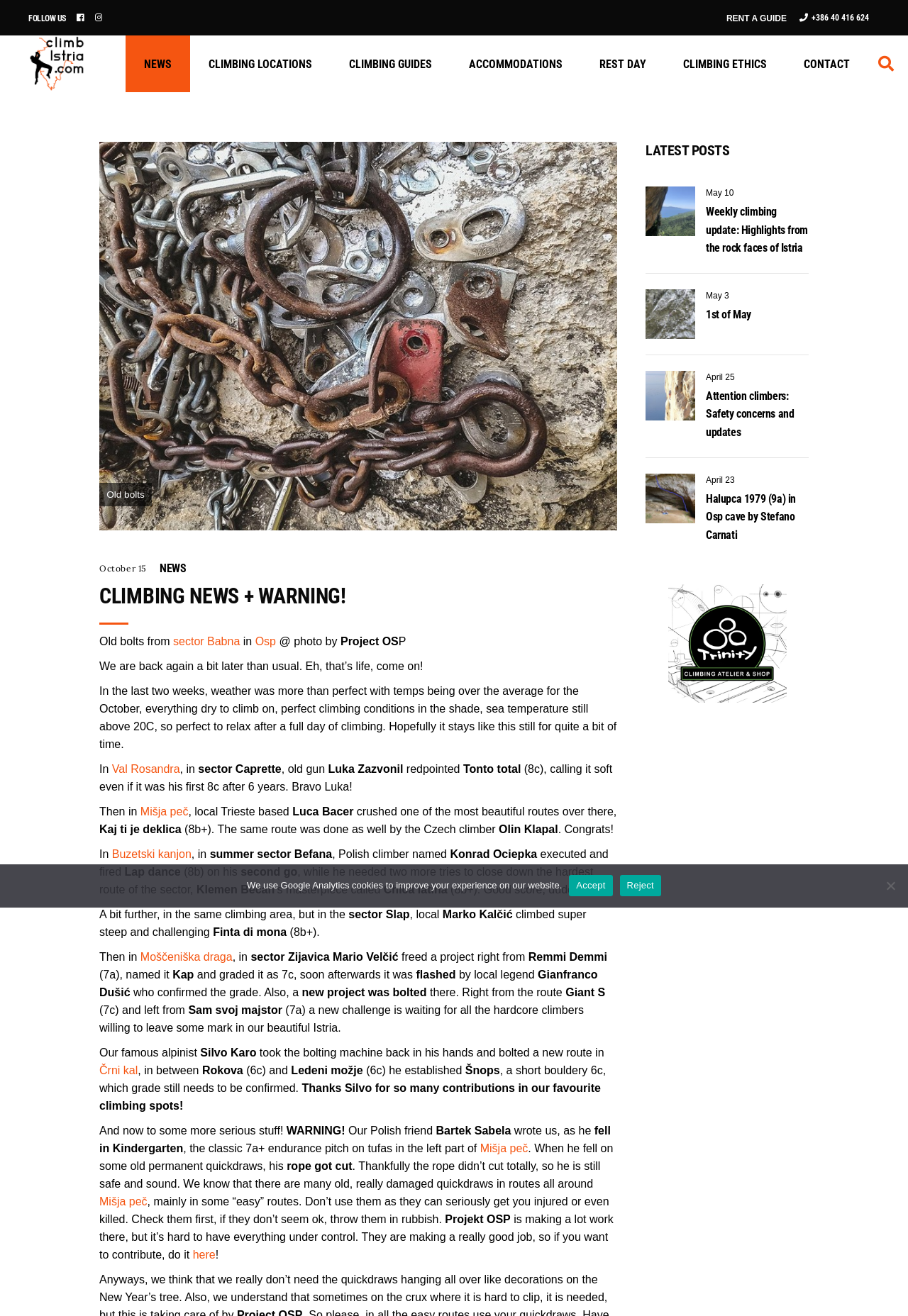Identify the bounding box coordinates for the element you need to click to achieve the following task: "Click on NEWS". The coordinates must be four float values ranging from 0 to 1, formatted as [left, top, right, bottom].

[0.138, 0.027, 0.209, 0.07]